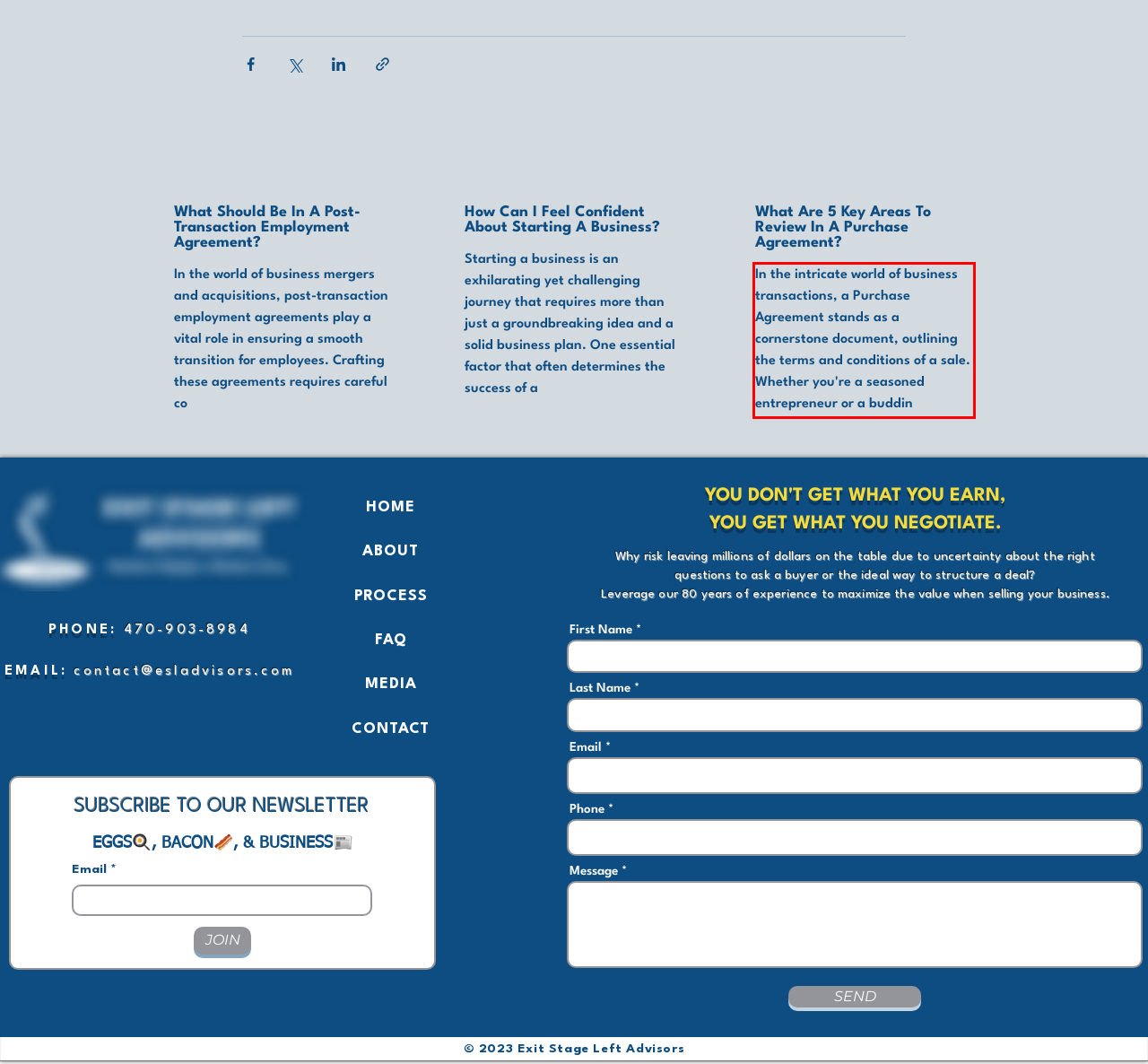Identify and extract the text within the red rectangle in the screenshot of the webpage.

In the intricate world of business transactions, a Purchase Agreement stands as a cornerstone document, outlining the terms and conditions of a sale. Whether you're a seasoned entrepreneur or a buddin